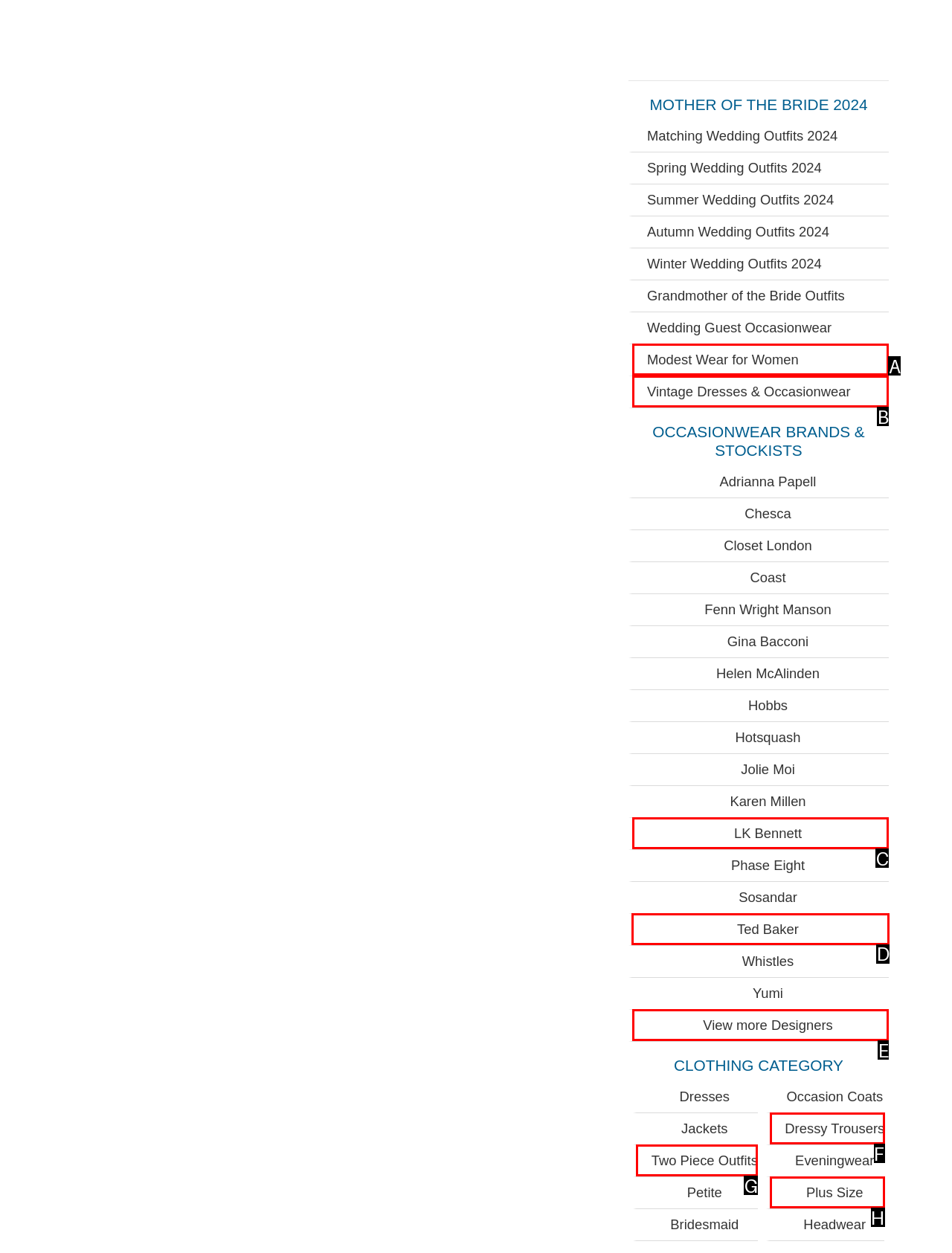Identify the letter of the correct UI element to fulfill the task: Check out Ted Baker from the given options in the screenshot.

D